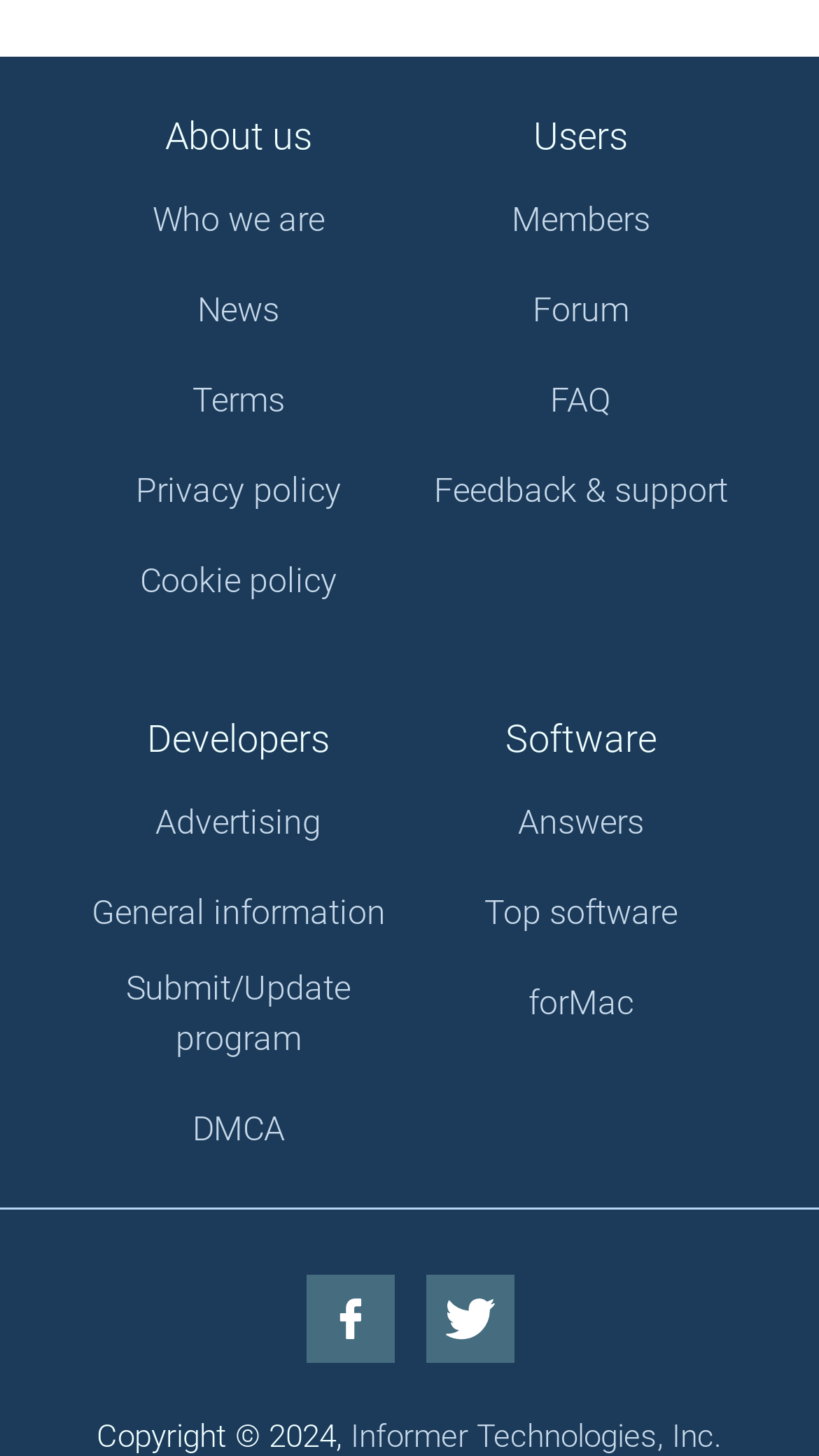Find and specify the bounding box coordinates that correspond to the clickable region for the instruction: "Learn about who we are".

[0.186, 0.134, 0.396, 0.169]